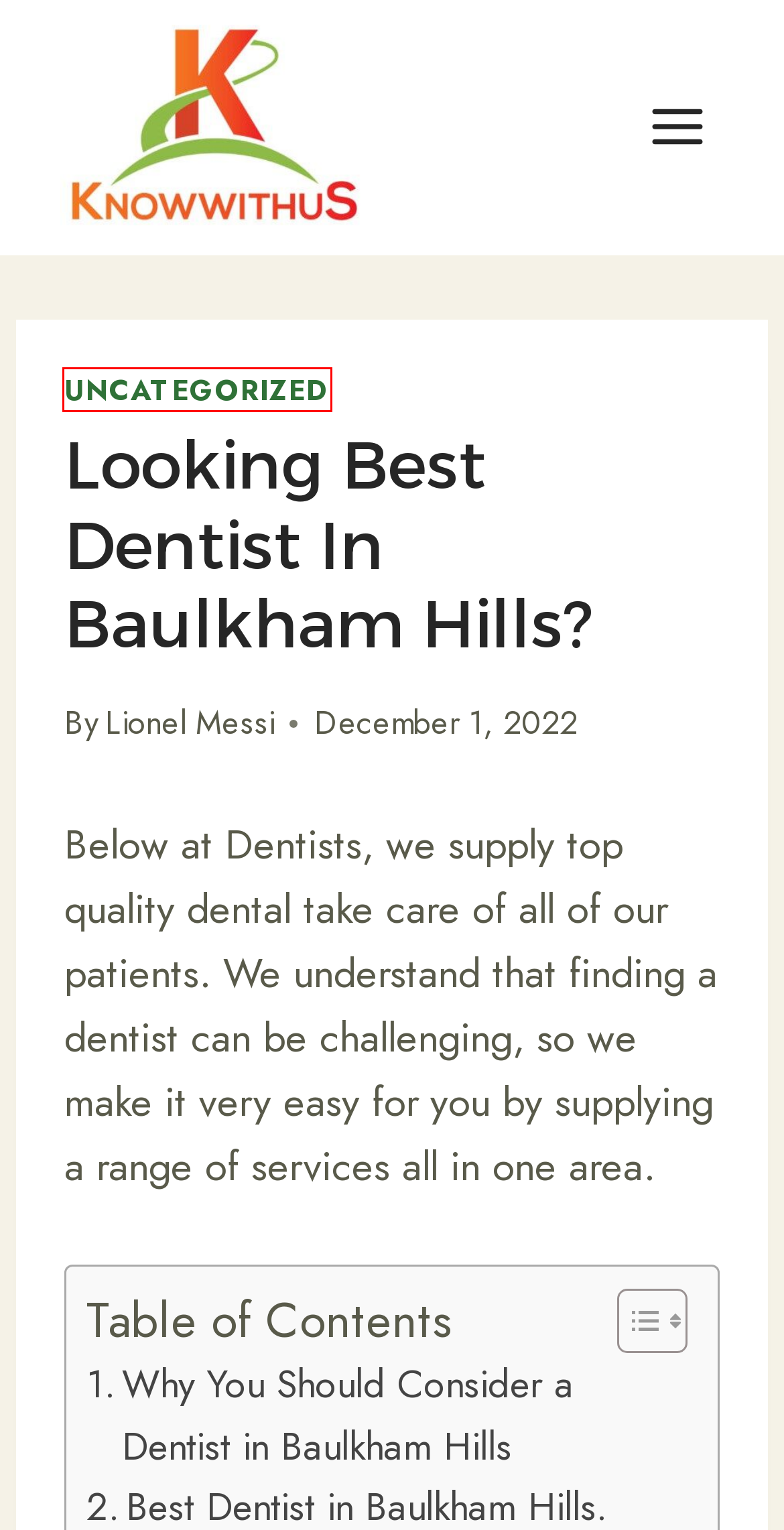Analyze the screenshot of a webpage featuring a red rectangle around an element. Pick the description that best fits the new webpage after interacting with the element inside the red bounding box. Here are the candidates:
A. Lionel Messi, Author at Knowwithus.org
B. Uncategorized Archives - Knowwithus.org
C. Transceiver: As a Pristine Range of Applications - Knowwithus.org
D. Contact Us - Knowwithus.org
E. 7 Tips for Buying an Ethical and Sustainable Engagement Ring - Knowwithus.org
F. Dental Implant | Tooth Implant Procedure & Cost Gisborne
G. Knowwithus.org -
H. Conserving Money on Groceries: Vouchers Are Not As Important As You Think - Knowwithus.org

B